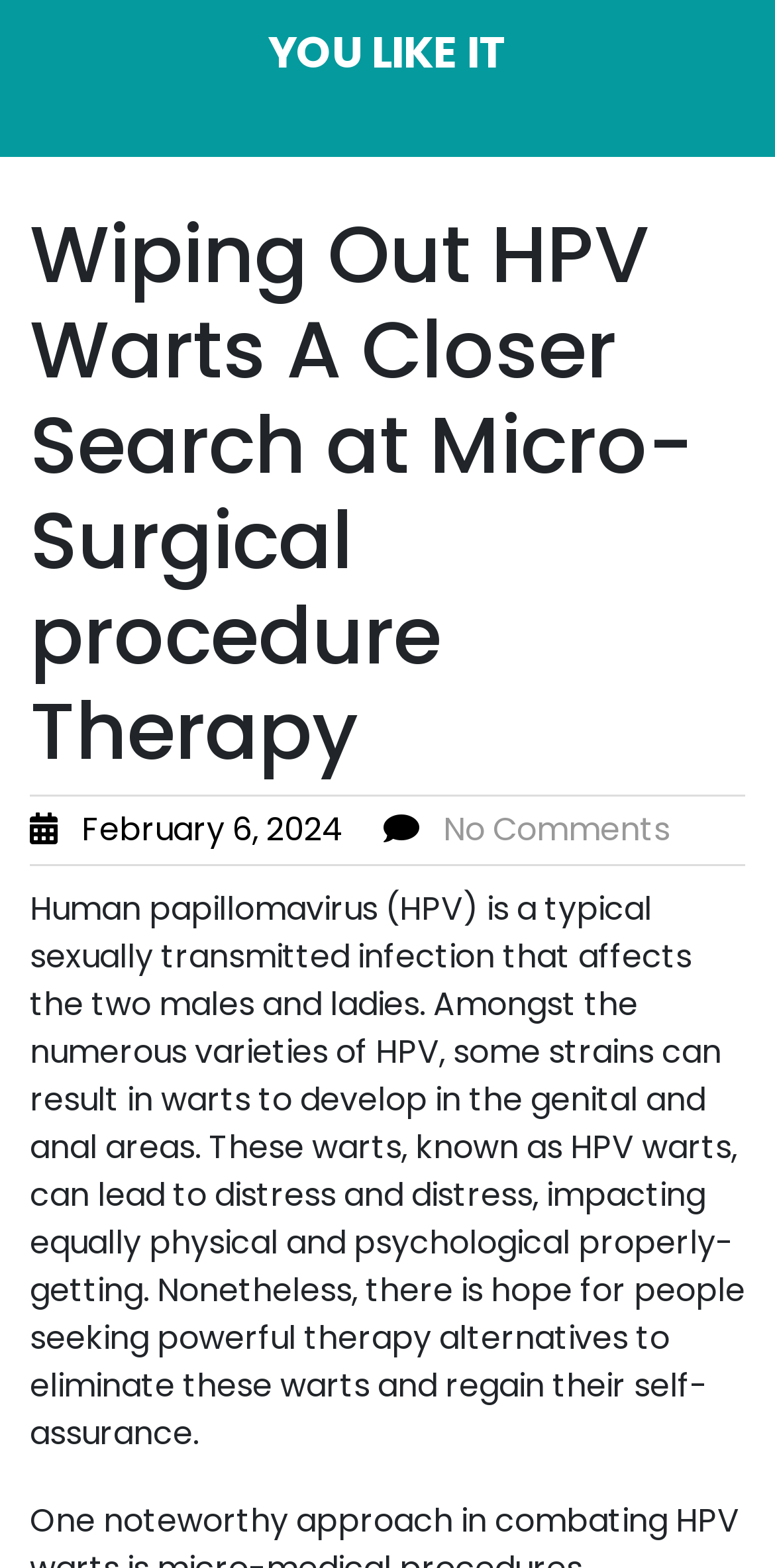Please find the bounding box coordinates in the format (top-left x, top-left y, bottom-right x, bottom-right y) for the given element description. Ensure the coordinates are floating point numbers between 0 and 1. Description: No Comments

[0.572, 0.514, 0.864, 0.543]